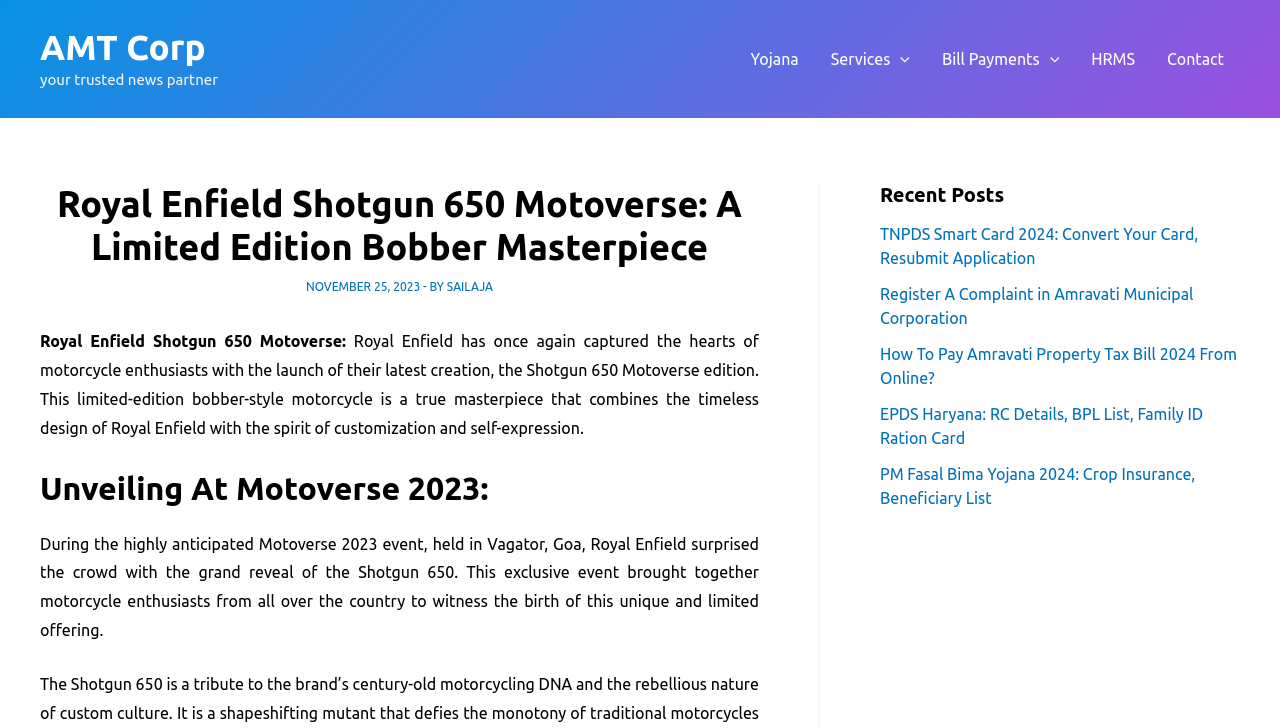How many recent posts are listed on the webpage?
Look at the image and provide a short answer using one word or a phrase.

5